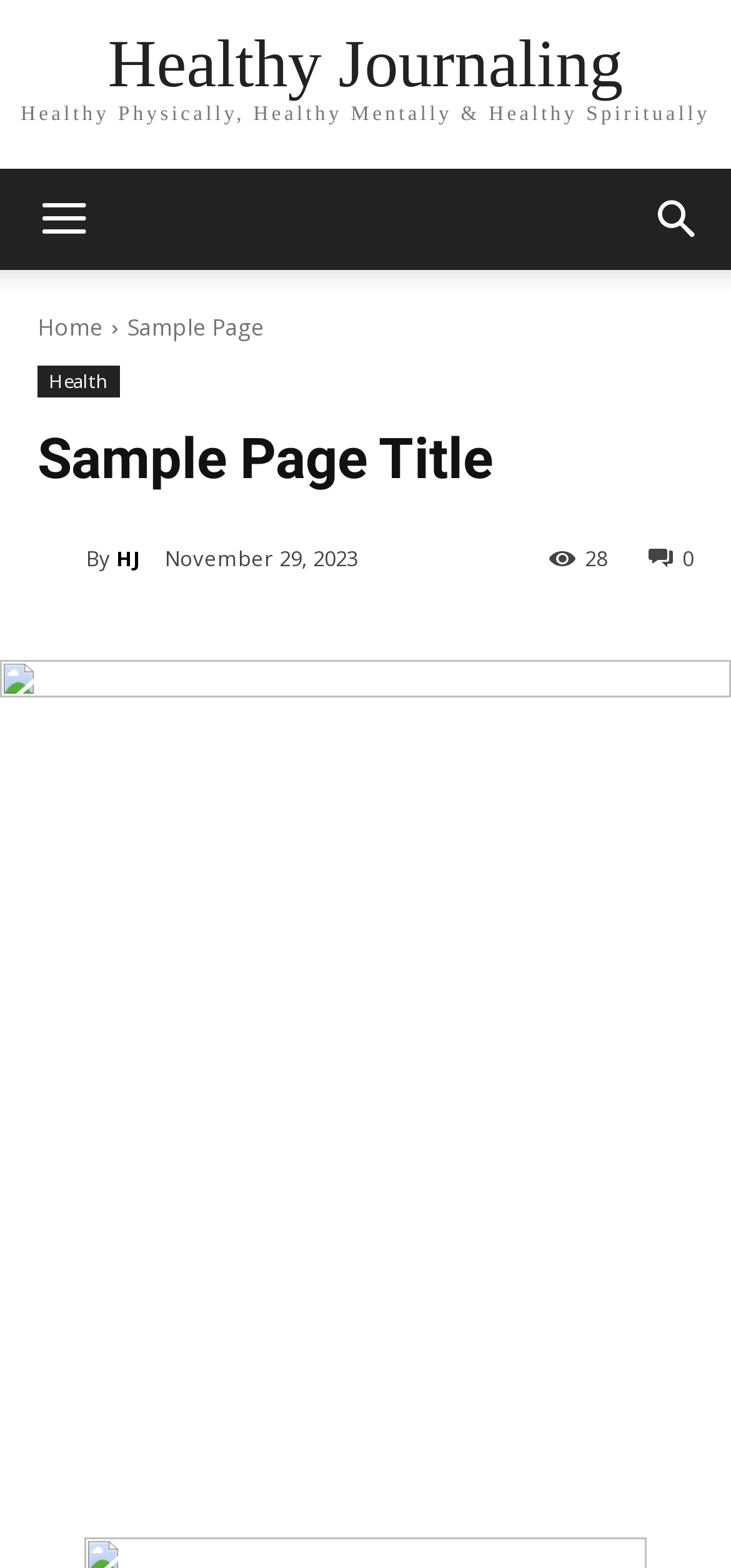Please locate the bounding box coordinates of the region I need to click to follow this instruction: "search for something".

[0.856, 0.108, 1.0, 0.172]